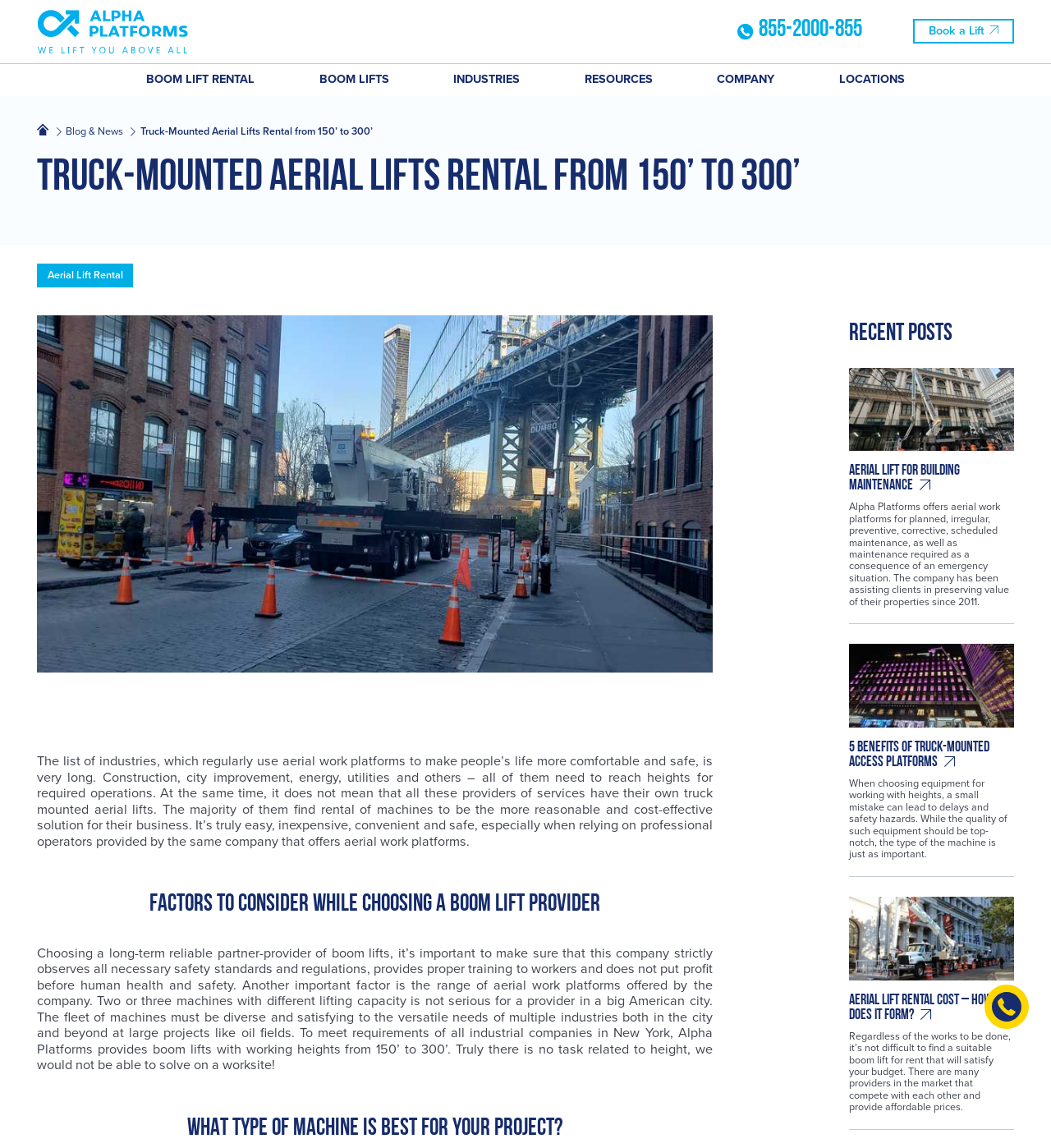Please provide a detailed answer to the question below by examining the image:
What is the importance of safety standards in choosing a boom lift provider?

The webpage emphasizes that when choosing a boom lift provider, it is essential to ensure that the company strictly observes all necessary safety standards and regulations, provides proper training to workers, and does not put profit before human health and safety.